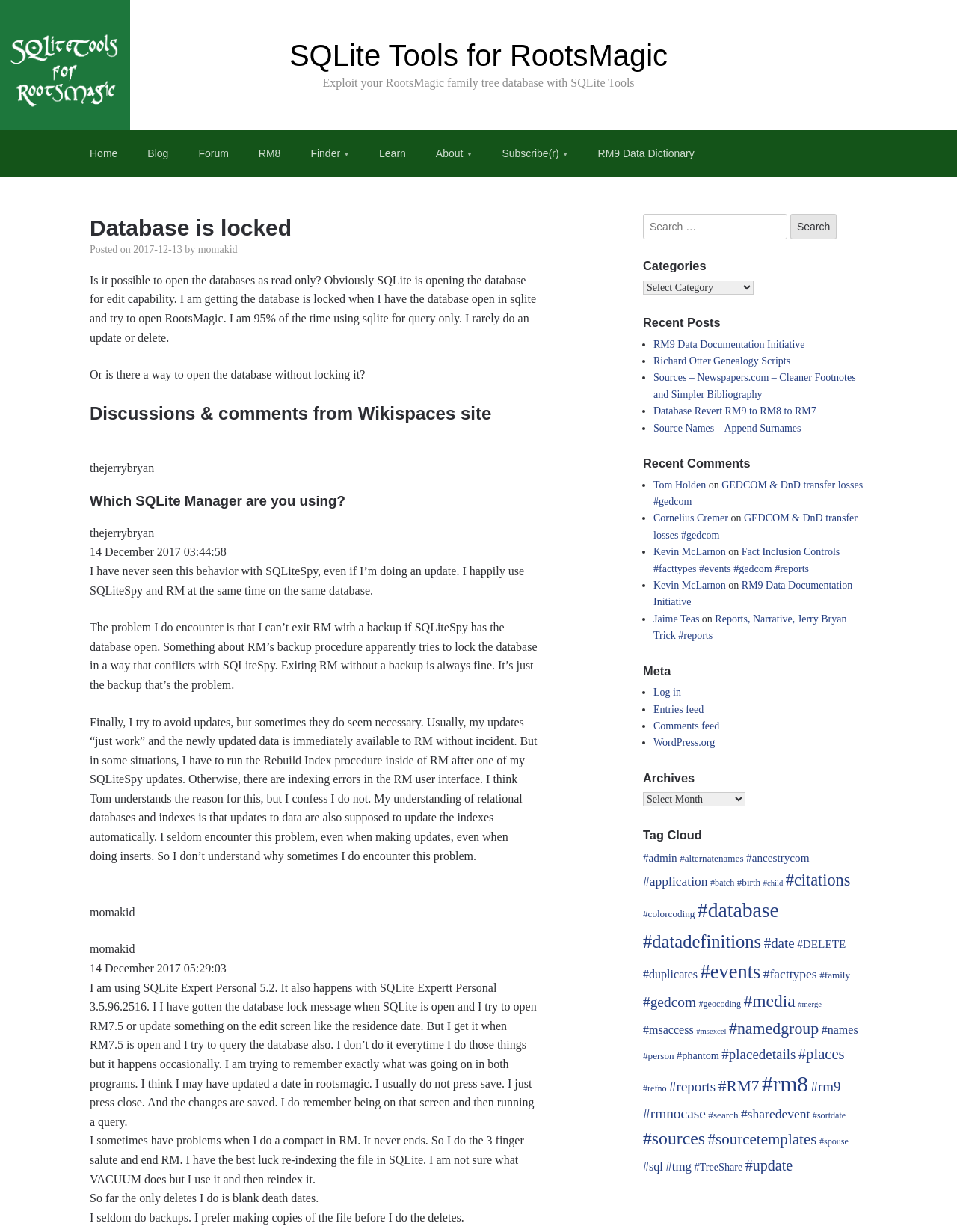Determine the bounding box coordinates of the clickable area required to perform the following instruction: "View the 'RM9 Data Dictionary' page". The coordinates should be represented as four float numbers between 0 and 1: [left, top, right, bottom].

[0.609, 0.105, 0.741, 0.143]